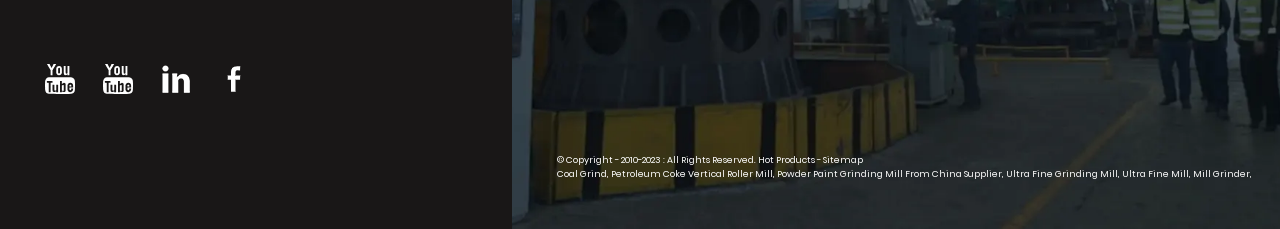Using the element description: "Mill Grinder", determine the bounding box coordinates. The coordinates should be in the format [left, top, right, bottom], with values between 0 and 1.

[0.932, 0.732, 0.977, 0.784]